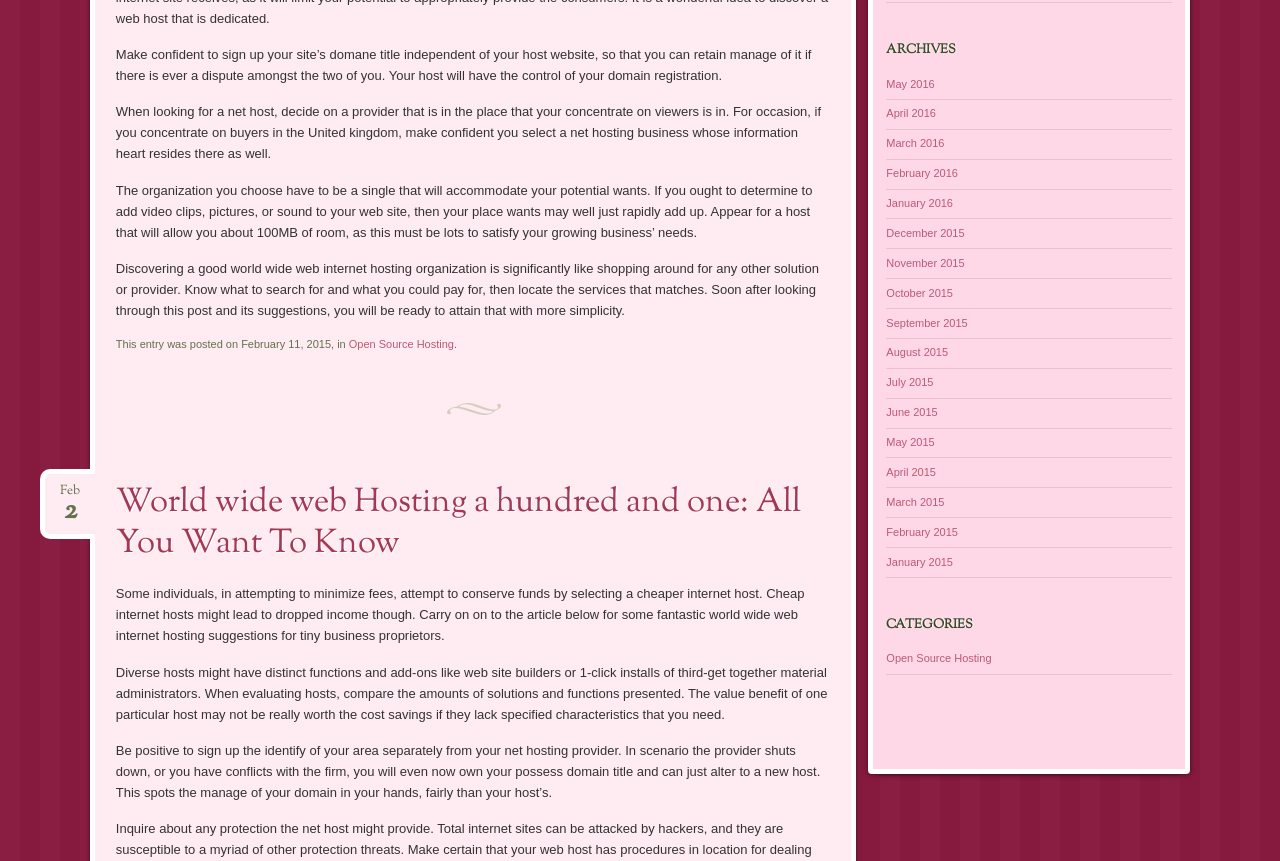Determine the bounding box coordinates of the UI element that matches the following description: "Open Source Hosting". The coordinates should be four float numbers between 0 and 1 in the format [left, top, right, bottom].

[0.272, 0.393, 0.355, 0.407]